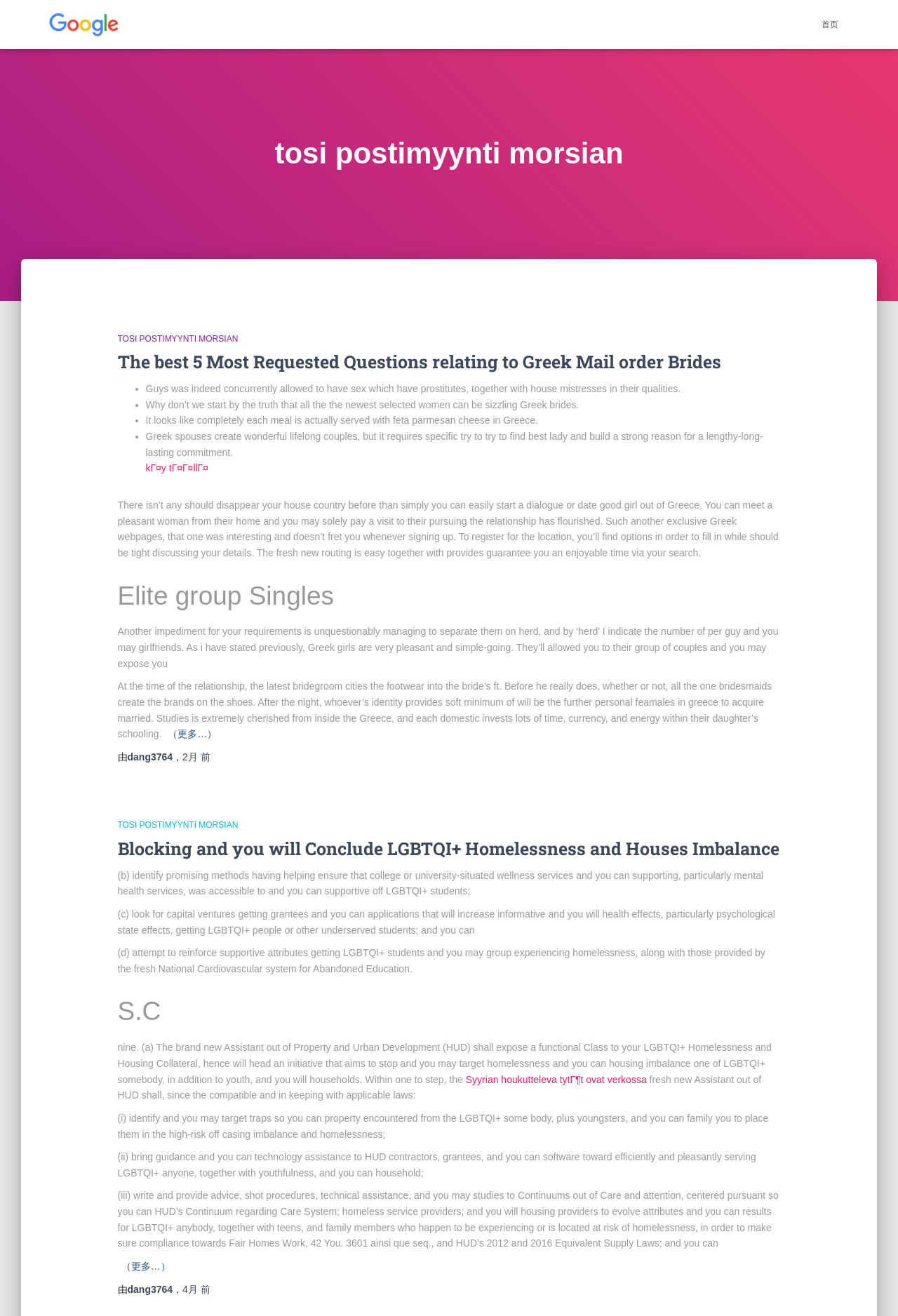Please specify the bounding box coordinates of the clickable region to carry out the following instruction: "click the link to read more about TOSI POSTIMYYNTI MORSIAN". The coordinates should be four float numbers between 0 and 1, in the format [left, top, right, bottom].

[0.131, 0.253, 0.869, 0.263]